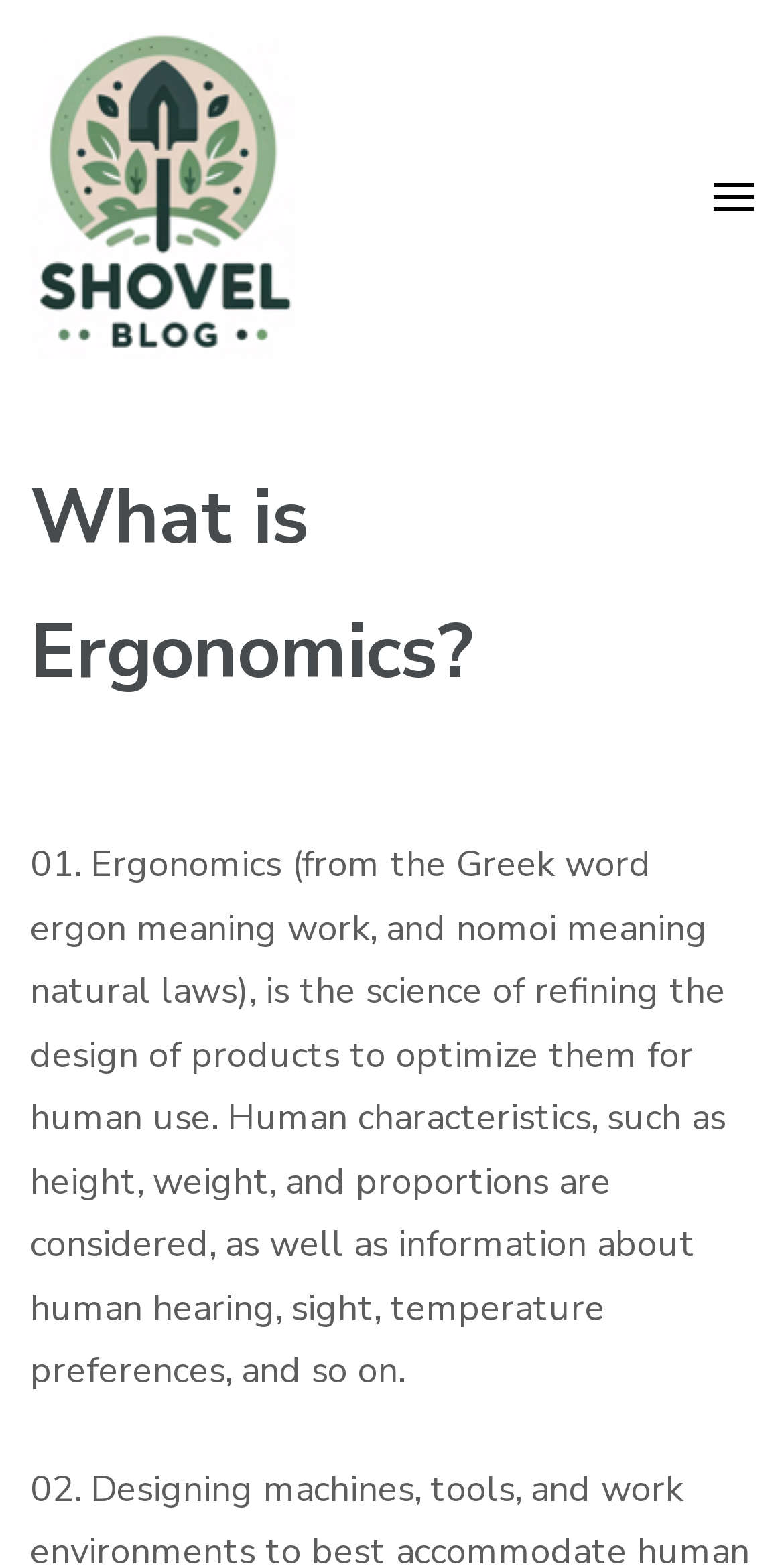Refer to the screenshot and give an in-depth answer to this question: What is the name of the company?

The company name can be found in the top-left corner of the webpage, where it says 'Bosse' next to the logo.